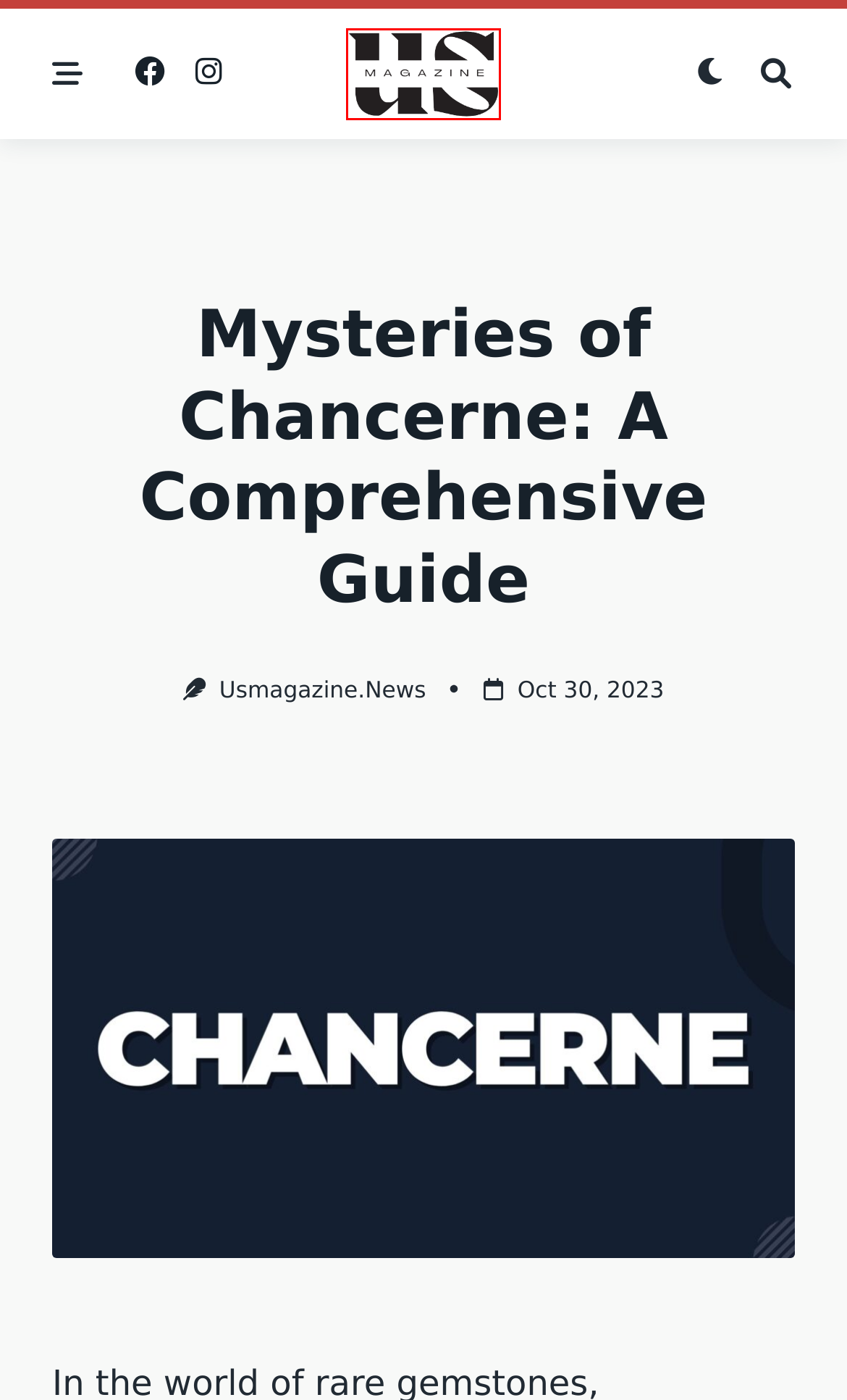After examining the screenshot of a webpage with a red bounding box, choose the most accurate webpage description that corresponds to the new page after clicking the element inside the red box. Here are the candidates:
A. Unlock Radiant Skin with Microdermabrasion Skin Treatment
B. Neal Elbaum Approach to Mitigating Supply Chain Disruptions
C. Nairaland: Exploring Nigeria's Largest Online Community - US Magazine
D. US Magazine - Your Passport to American Stories
E. January 2024 - US Magazine
F. 4 June 2024 - US Magazine
G. usmagazine.news, Author at US Magazine
H. Magic of Skin Elixir Facial: A Radiant Transformation - US Magazine

D